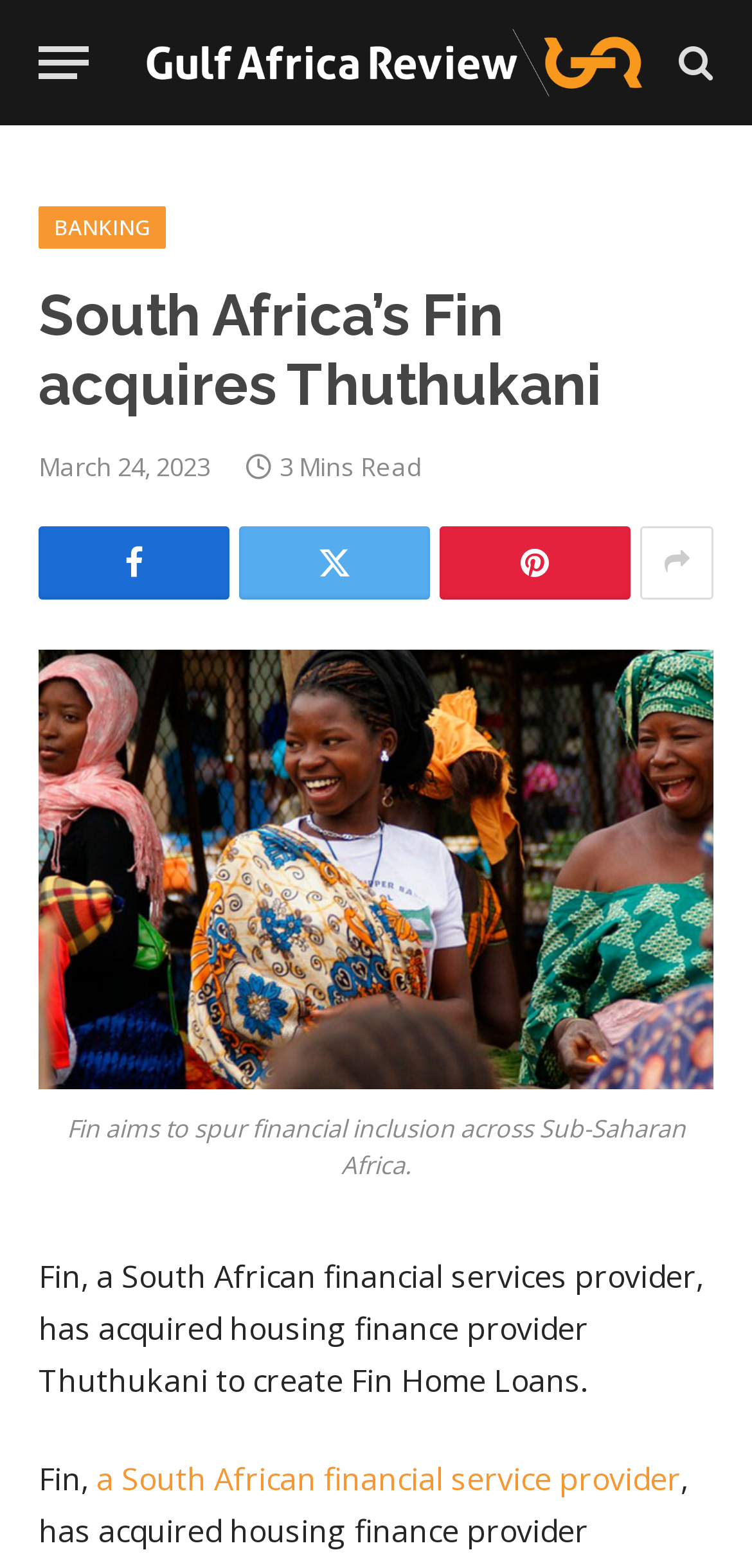Identify the bounding box coordinates for the element you need to click to achieve the following task: "Go to BANKING". The coordinates must be four float values ranging from 0 to 1, formatted as [left, top, right, bottom].

[0.051, 0.132, 0.221, 0.159]